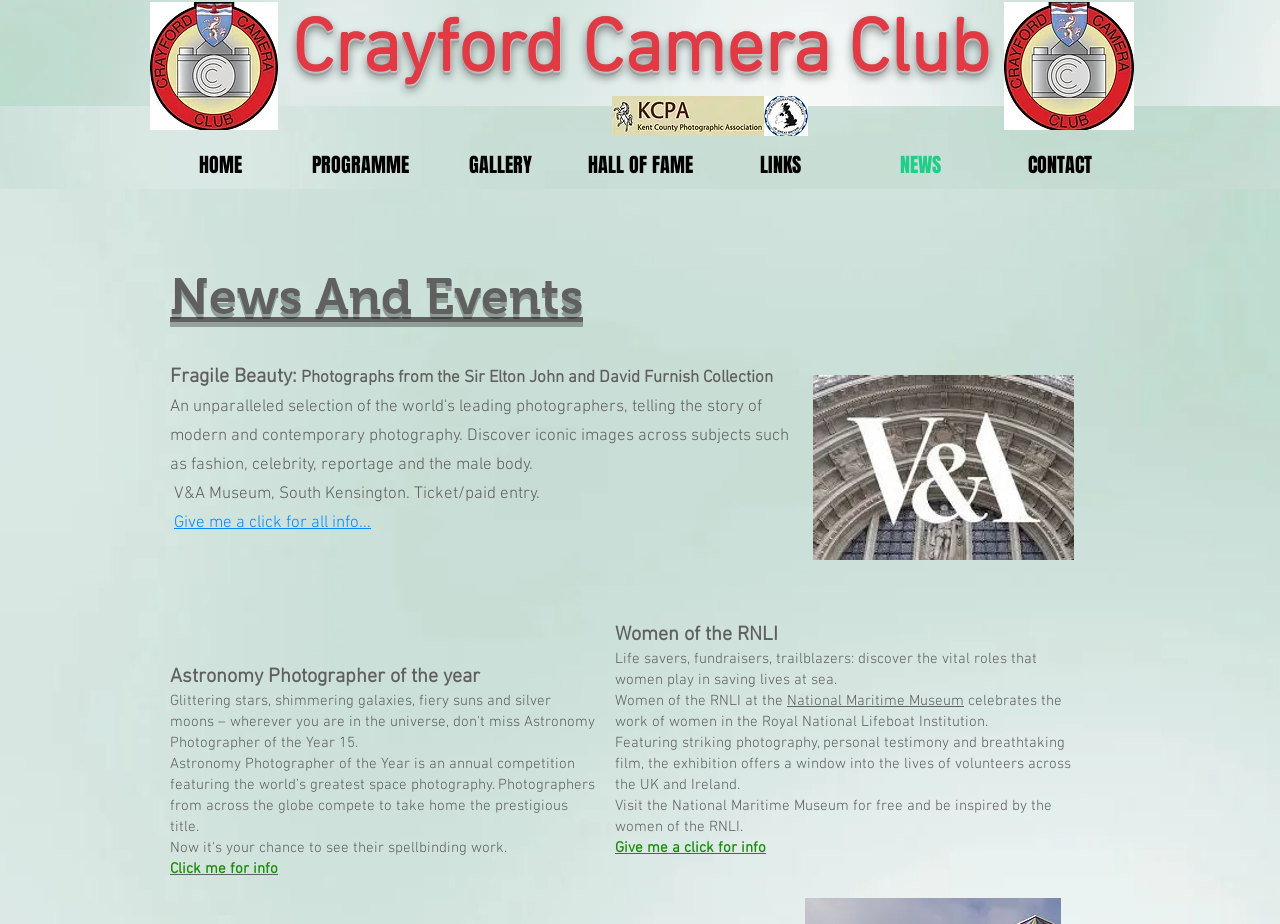Given the content of the image, can you provide a detailed answer to the question?
What is the title of the first news item?

The title of the first news item can be found in the static text element with the text 'Fragile Beauty:' which is located below the heading element with the text 'News And Events'.